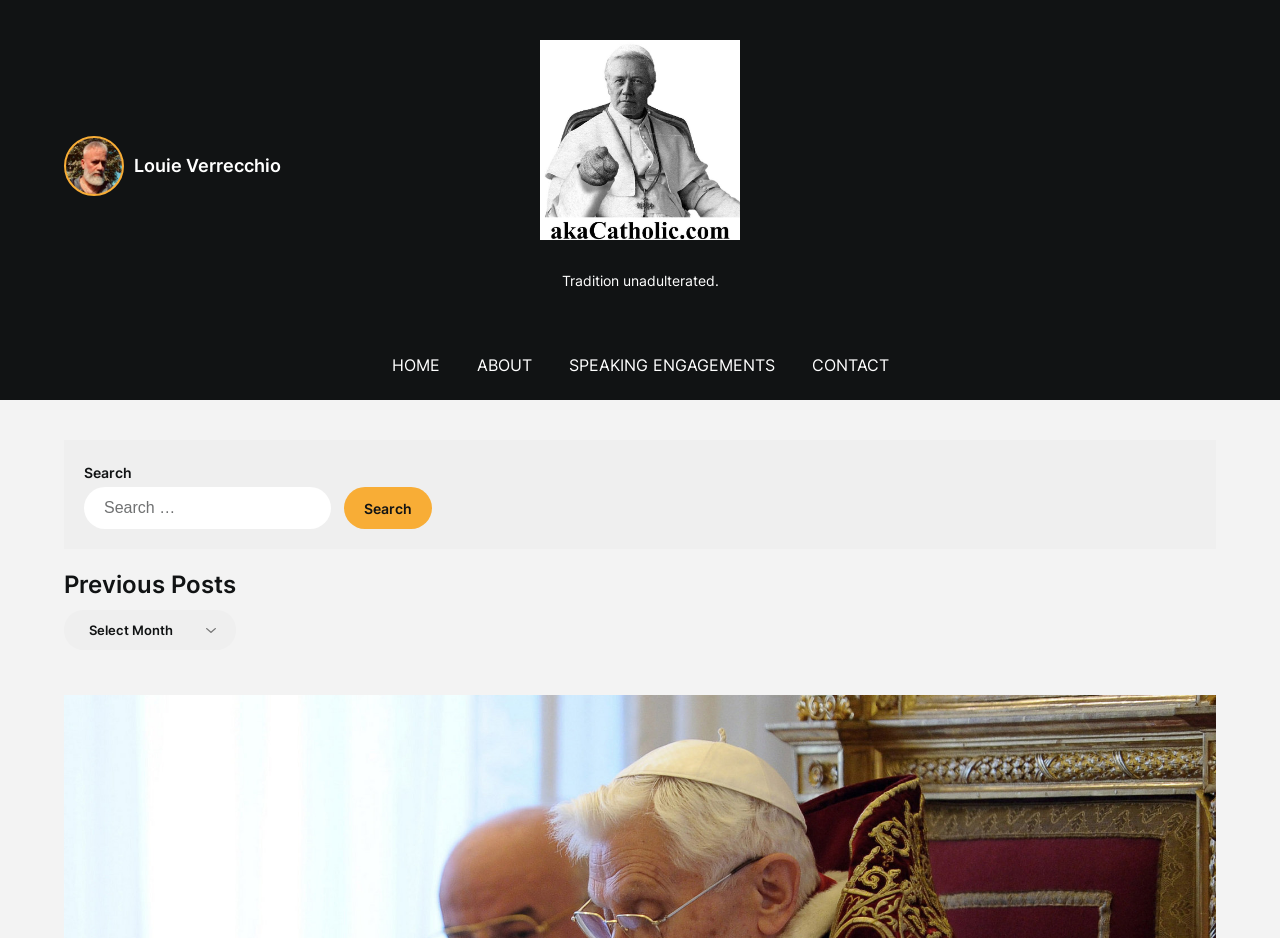Provide a comprehensive description of the webpage.

The webpage appears to be a blog or news article page, with a focus on Catholicism and traditionalism. At the top, there is a header section with the title "Cardinal Burke calls resignation of BXVI into question" and a subtitle "Louie Verrecchio" positioned to the left of the title. Below the title, there are four navigation links: "HOME", "ABOUT", "SPEAKING ENGAGEMENTS", and "CONTACT", arranged horizontally from left to right.

To the right of the navigation links, there is a tagline or motto "Tradition unadulterated." Further down, there is a search bar with a label "Search for:" and a button to submit the search query. The search bar is positioned near the top-right corner of the page.

Below the search bar, there is a heading "Previous Posts" followed by a dropdown combobox with the same label. This suggests that the page has a list of previous posts or articles that can be accessed through this dropdown menu.

The main content of the page appears to be an article or interview with Cardinal Raymond Burke, discussing his comments on the resignation of Pope Benedict XVI. The article is likely to be the main focus of the page, although the exact content is not provided in the accessibility tree.